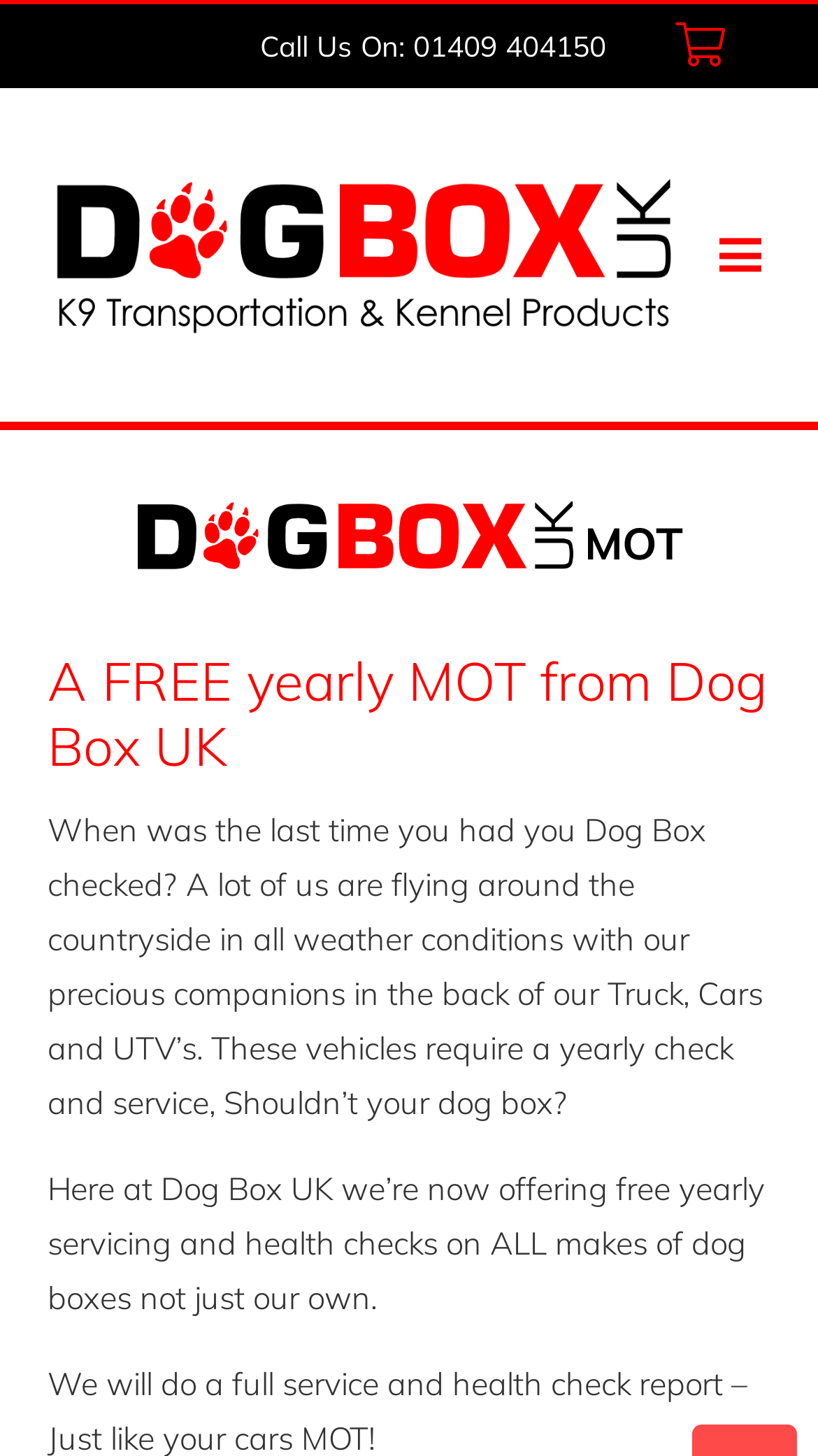Provide a one-word or short-phrase answer to the question:
Where are the dog boxes made?

Holsworthy, Devon